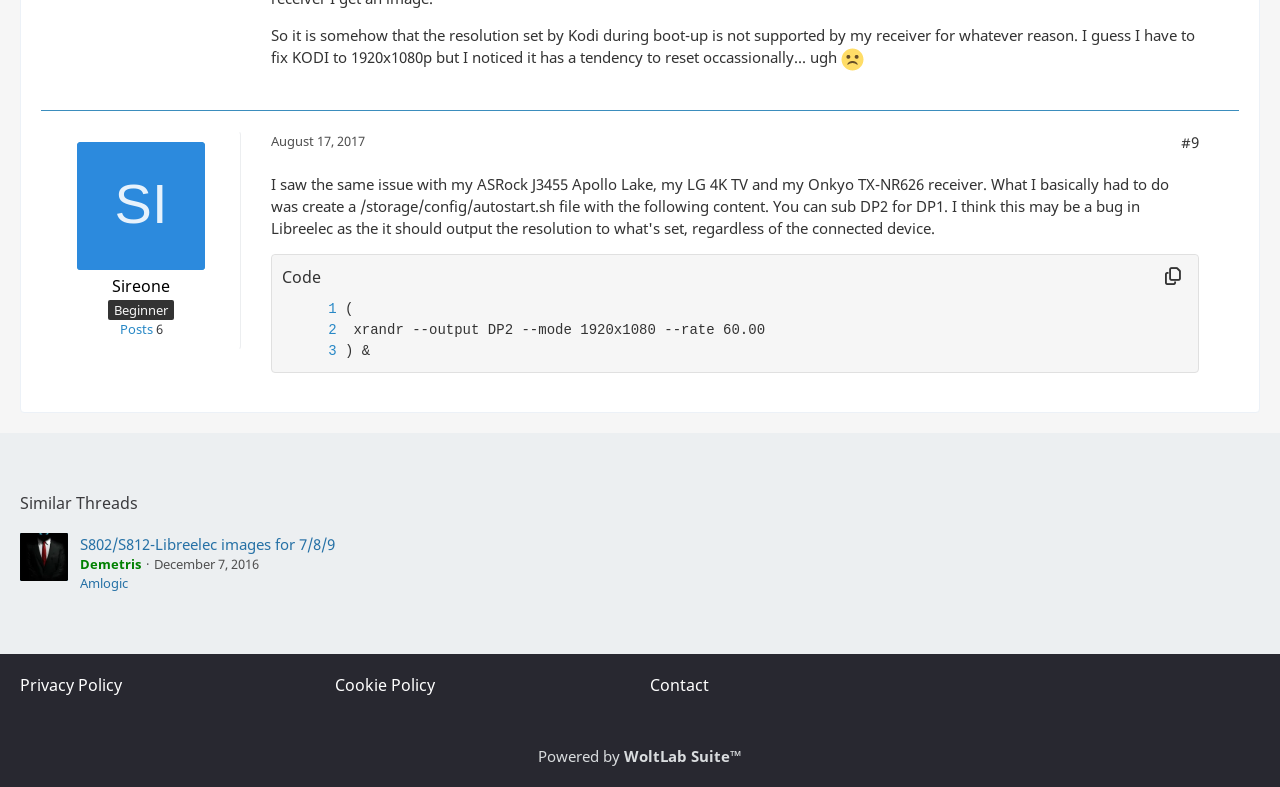Locate the bounding box coordinates of the segment that needs to be clicked to meet this instruction: "Go to the footer link 'Contact'".

[0.508, 0.857, 0.554, 0.883]